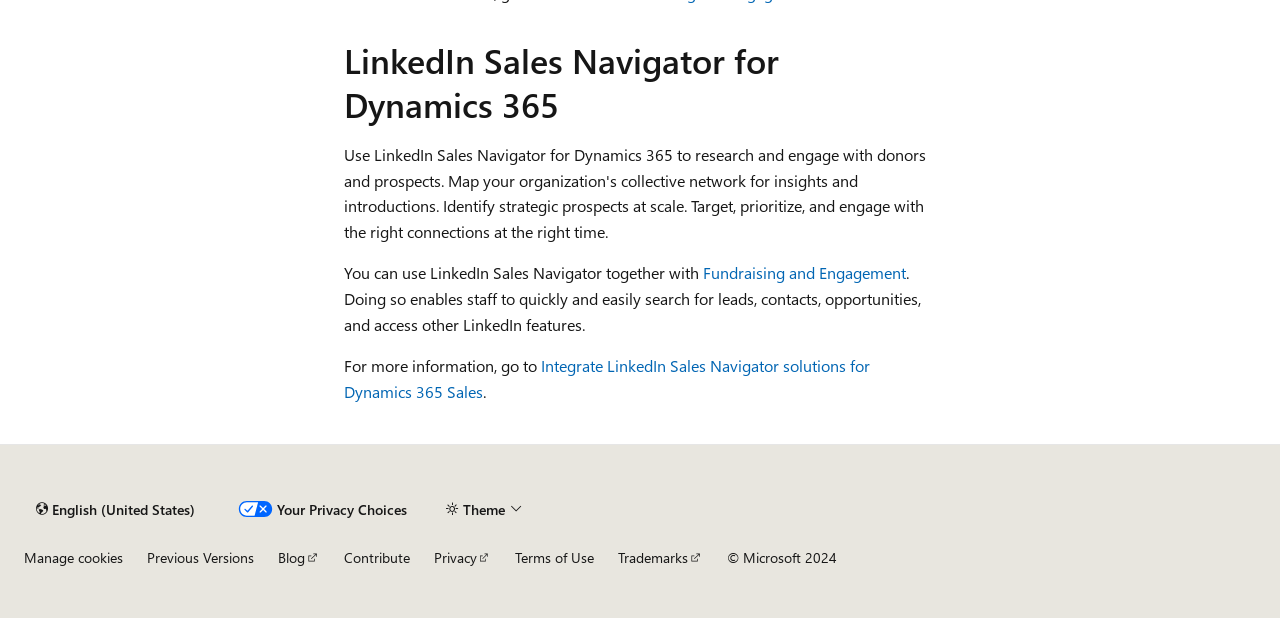What year is the copyright for?
Refer to the image and offer an in-depth and detailed answer to the question.

The copyright text at the bottom of the webpage reads '© Microsoft 2024', indicating that the copyright is for the year 2024.